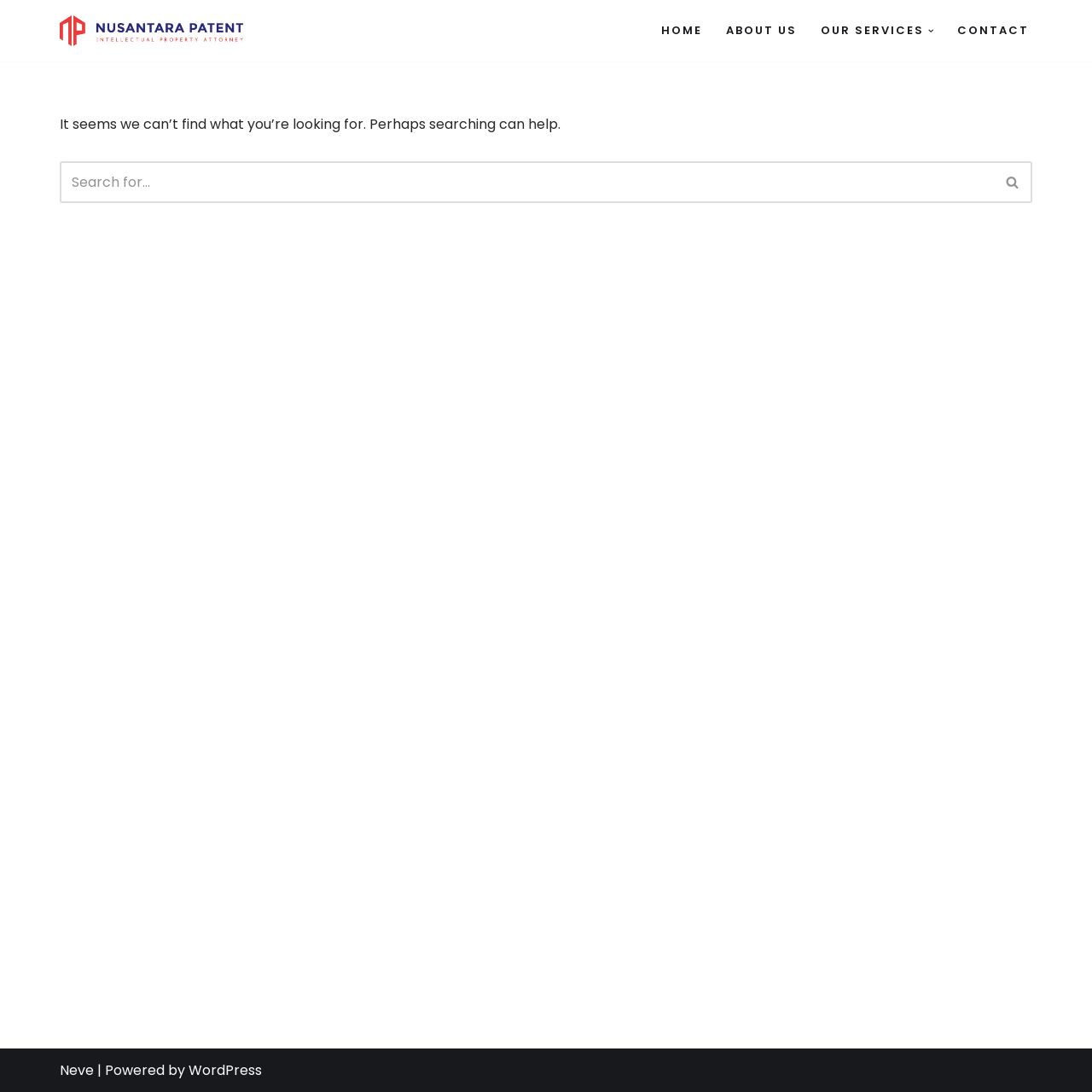Please specify the coordinates of the bounding box for the element that should be clicked to carry out this instruction: "Search for something". The coordinates must be four float numbers between 0 and 1, formatted as [left, top, right, bottom].

[0.055, 0.148, 0.945, 0.186]